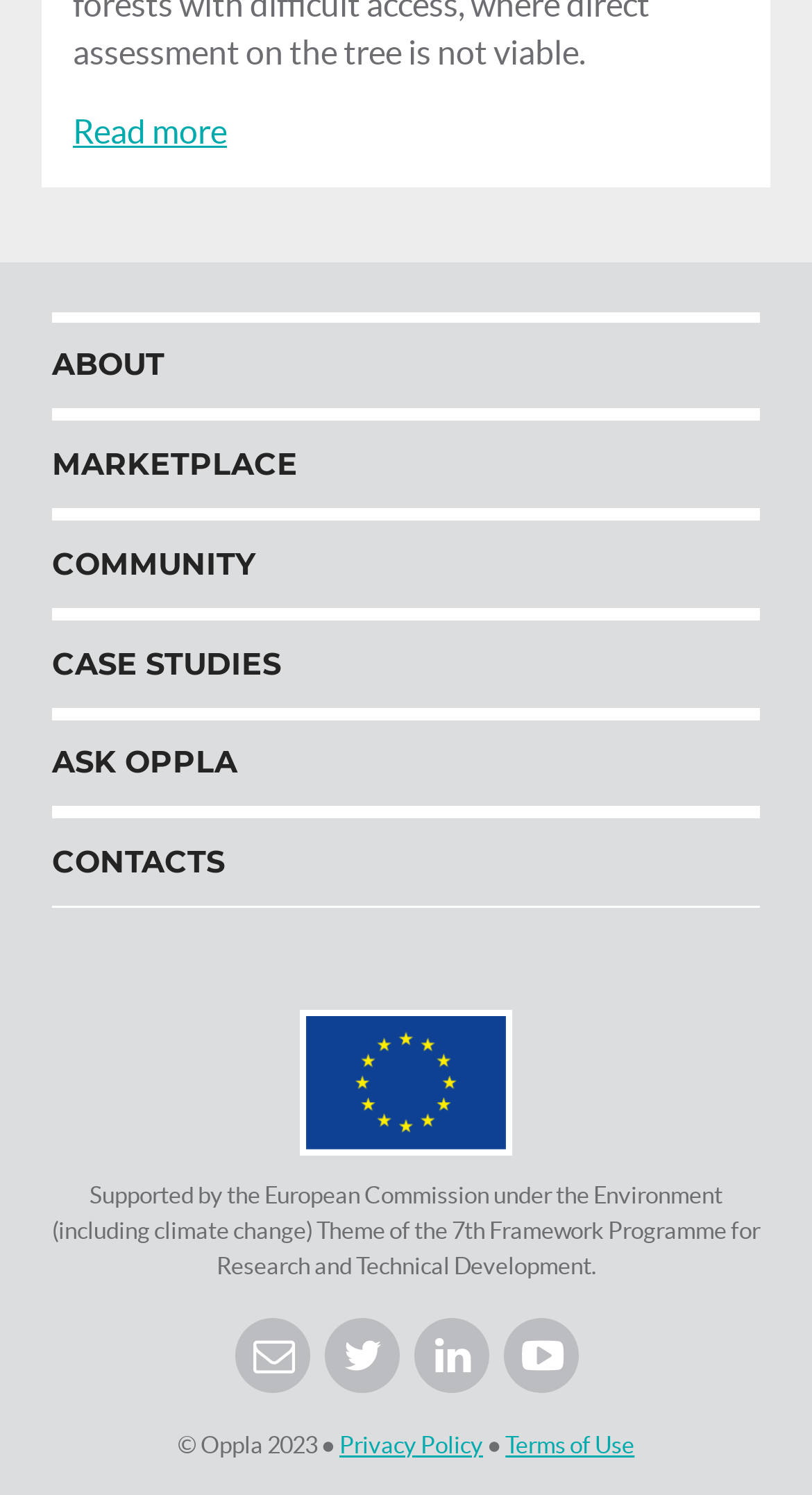What is the orientation of the separator element at the bottom of the webpage?
Please give a detailed and elaborate answer to the question.

I found the answer by analyzing the separator element with the description '' orientation: horizontal, which indicates its orientation.